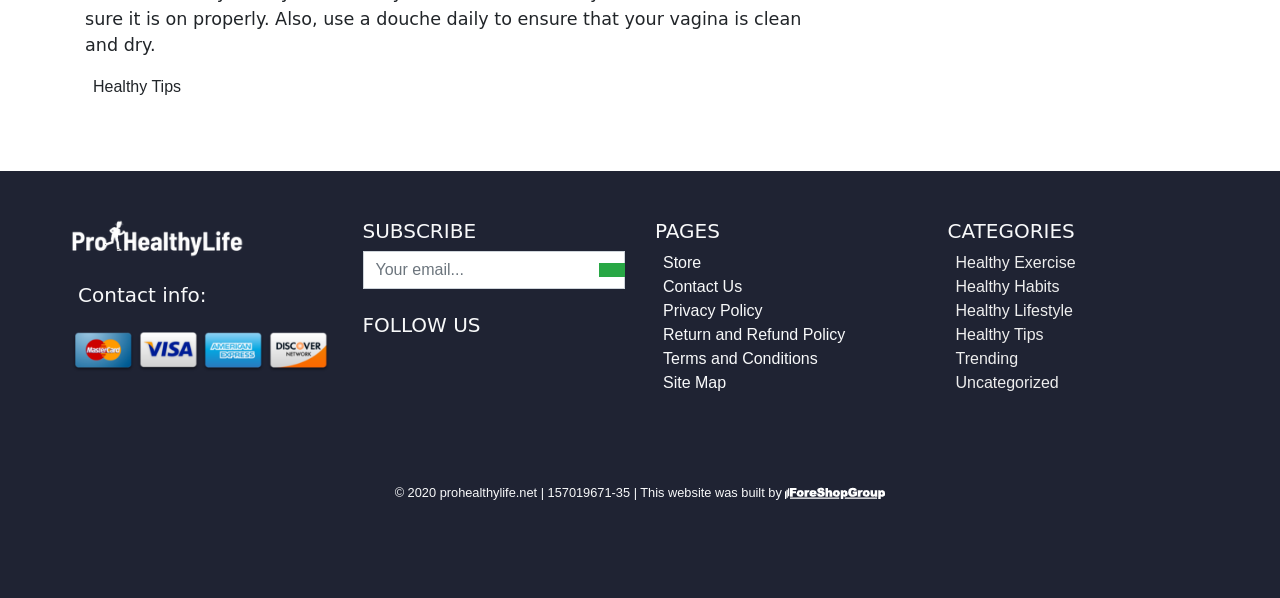What is the copyright information?
Please use the image to provide a one-word or short phrase answer.

2020 prohealthylife.net